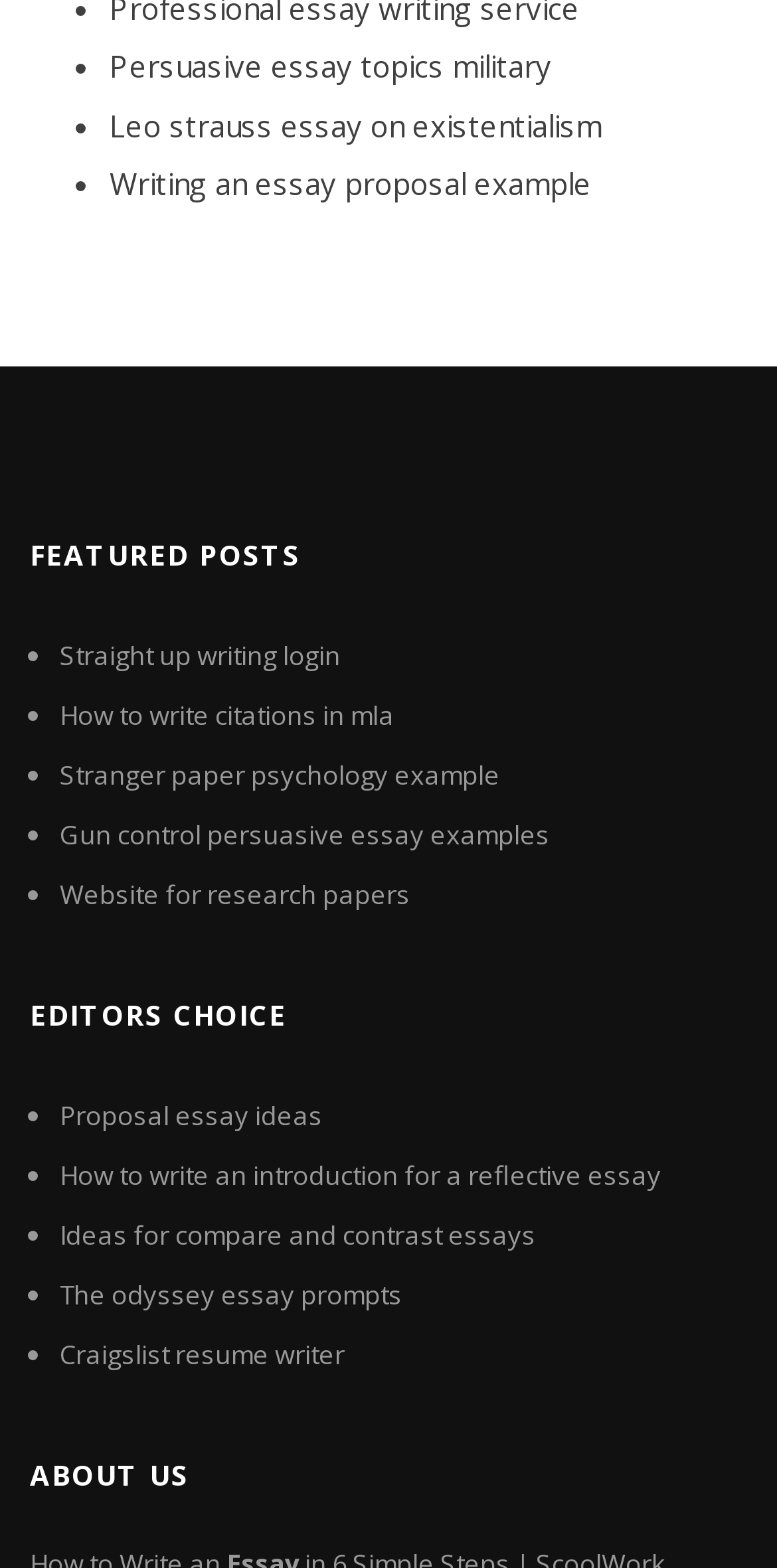Answer in one word or a short phrase: 
How many featured posts are there?

6